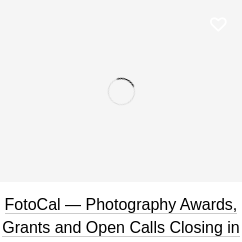What is the purpose of the graphic?
Please answer the question as detailed as possible based on the image.

The graphic likely serves as a promotional feature, encouraging participation in photography awards and grants with upcoming deadlines, stimulating interest and engagement from the photography community.